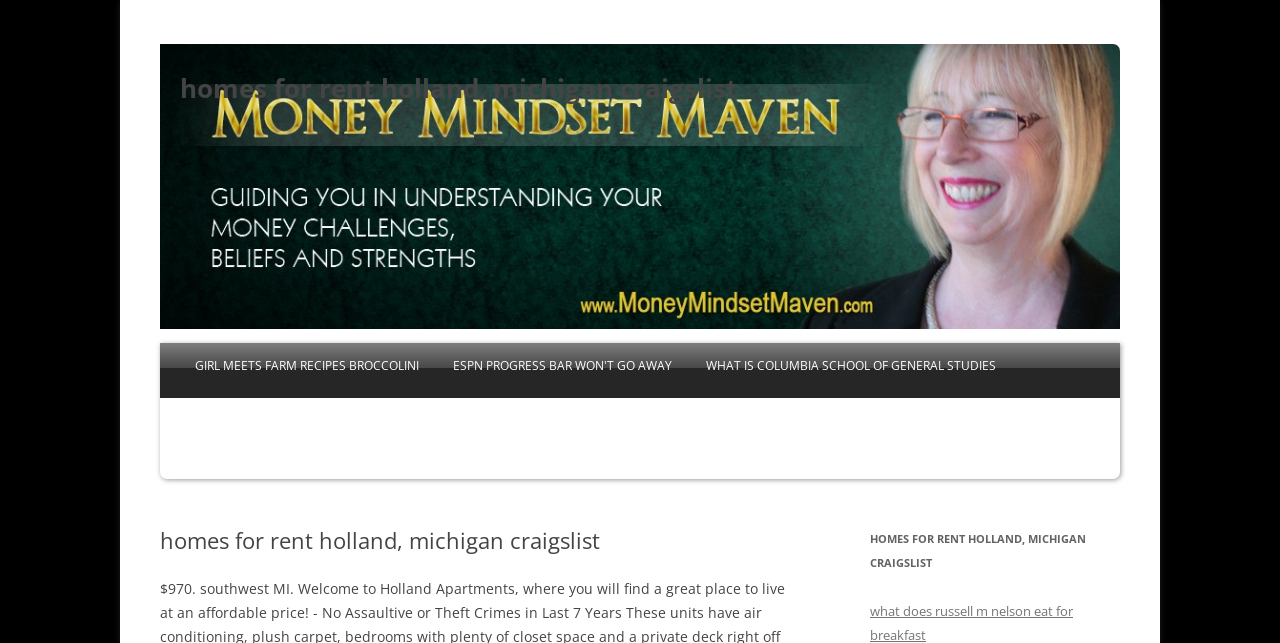Identify the bounding box coordinates of the part that should be clicked to carry out this instruction: "click on san diego craigslist cars by owner link".

[0.141, 0.174, 0.576, 0.249]